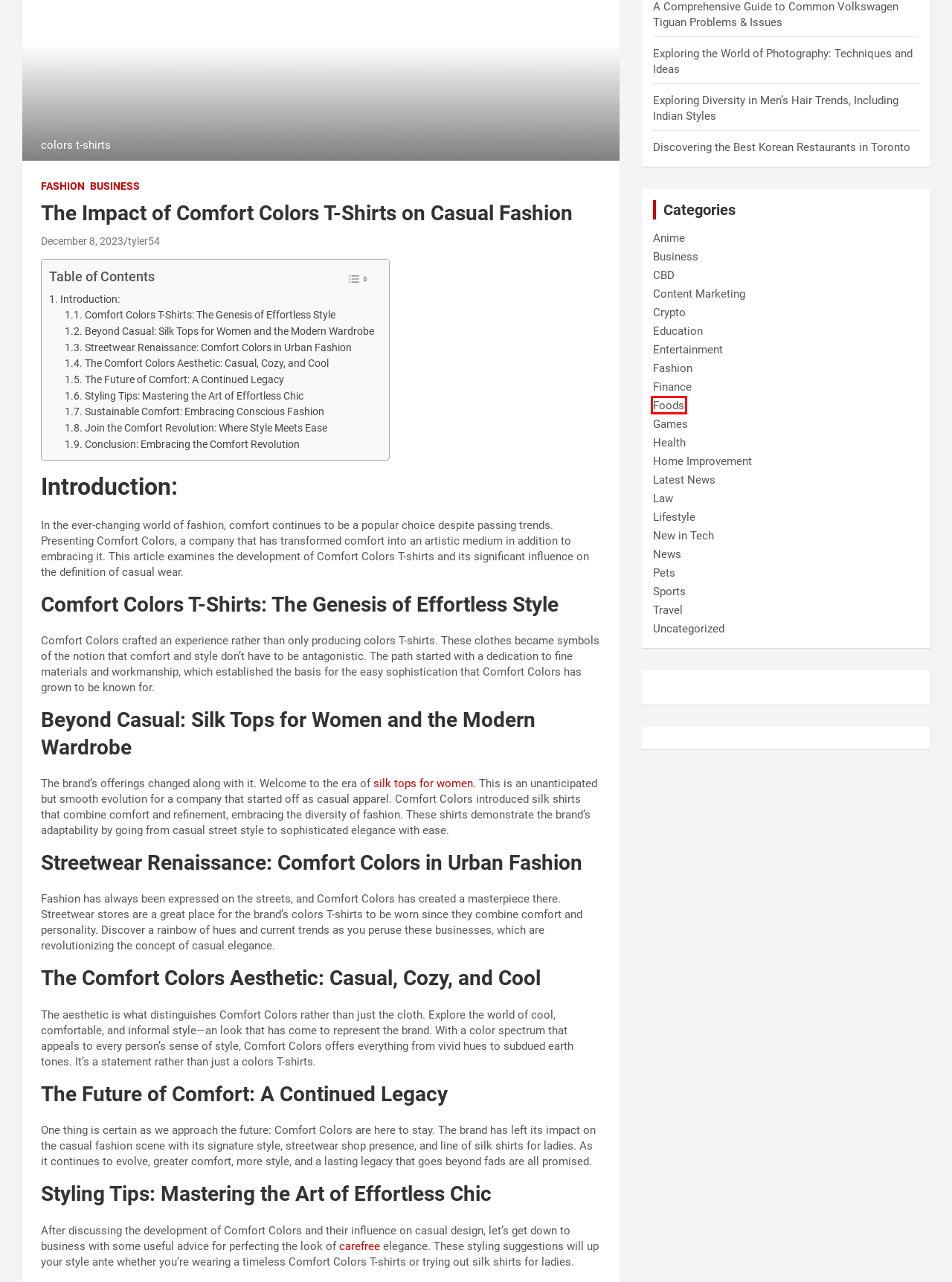You have a screenshot of a webpage with a red bounding box around an element. Identify the webpage description that best fits the new page that appears after clicking the selected element in the red bounding box. Here are the candidates:
A. Lifestyle - Fallen News
B. Exploring Diversity in Men's Hair Trends, Including Indian Styles - Fallen News
C. Crypto - Fallen News
D. BTG Baby Blue Silky Top - BTG Clothing
E. Foods - Fallen News
F. Law - Fallen News
G. Uncategorized - Fallen News
H. Home Improvement - Fallen News

E